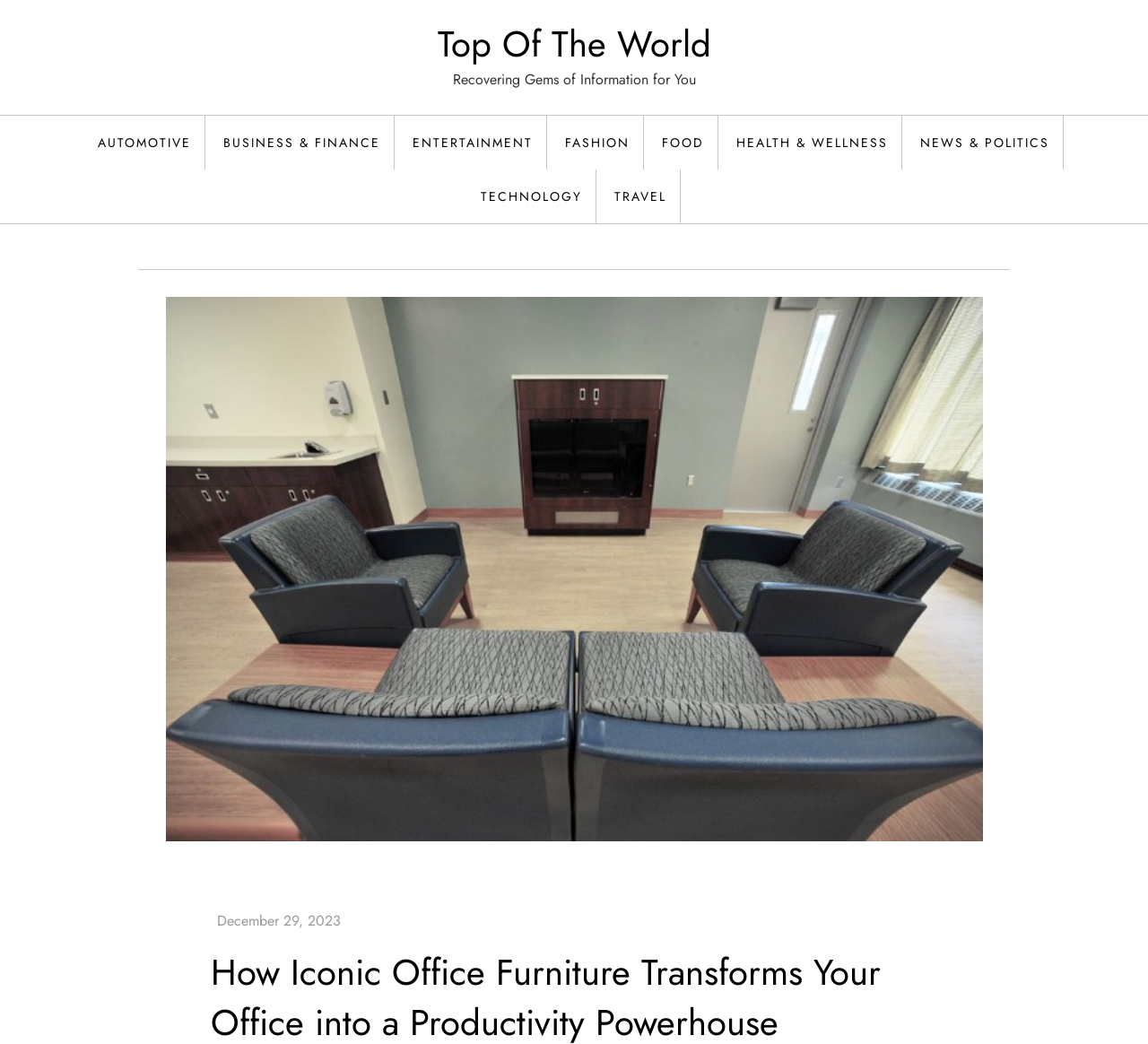Please locate the bounding box coordinates of the element that should be clicked to achieve the given instruction: "View the image 'This picture show a woman working on a fintech company.'".

None